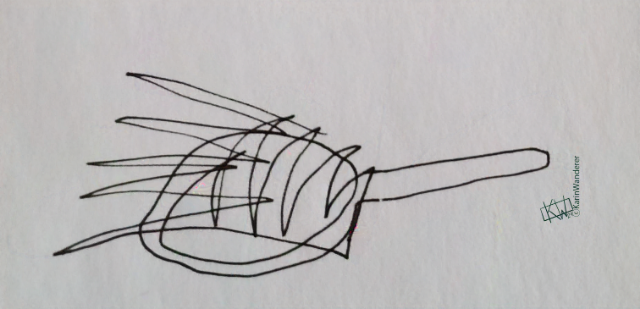Explain in detail what you see in the image.

This image features a messy ink drawing characterized by jagged lines that resemble the teeth of a playful monster, intertwined over an oval shape. A long, slender oval extends from one side of the central form. The sketch exemplifies a style of contour drawing, which emphasizes freeform lines rather than precise detailing, capturing the essence of an object without looking directly at the paper. This technique encourages spontaneity and often results in unexpected and delightful representations. The artistic piece serves as an example of blind contour drawing, showcasing how different lines can converge to create a chaotic yet fascinating interpretation of forms.